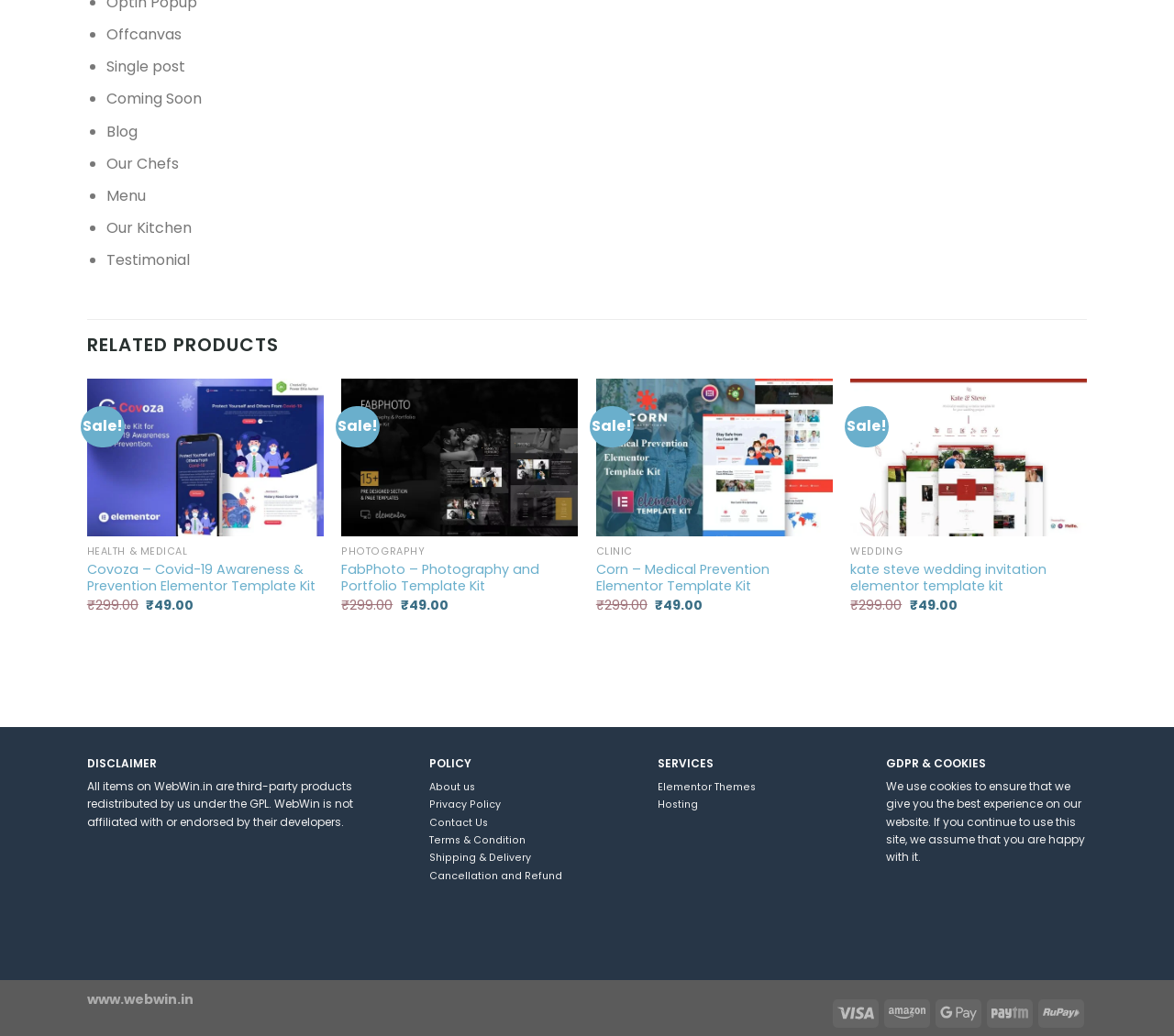Find the bounding box coordinates for the area you need to click to carry out the instruction: "Click on 'Covoza – Covid-19 Awareness & Prevention Elementor Template Kit'". The coordinates should be four float numbers between 0 and 1, indicated as [left, top, right, bottom].

[0.074, 0.365, 0.276, 0.517]